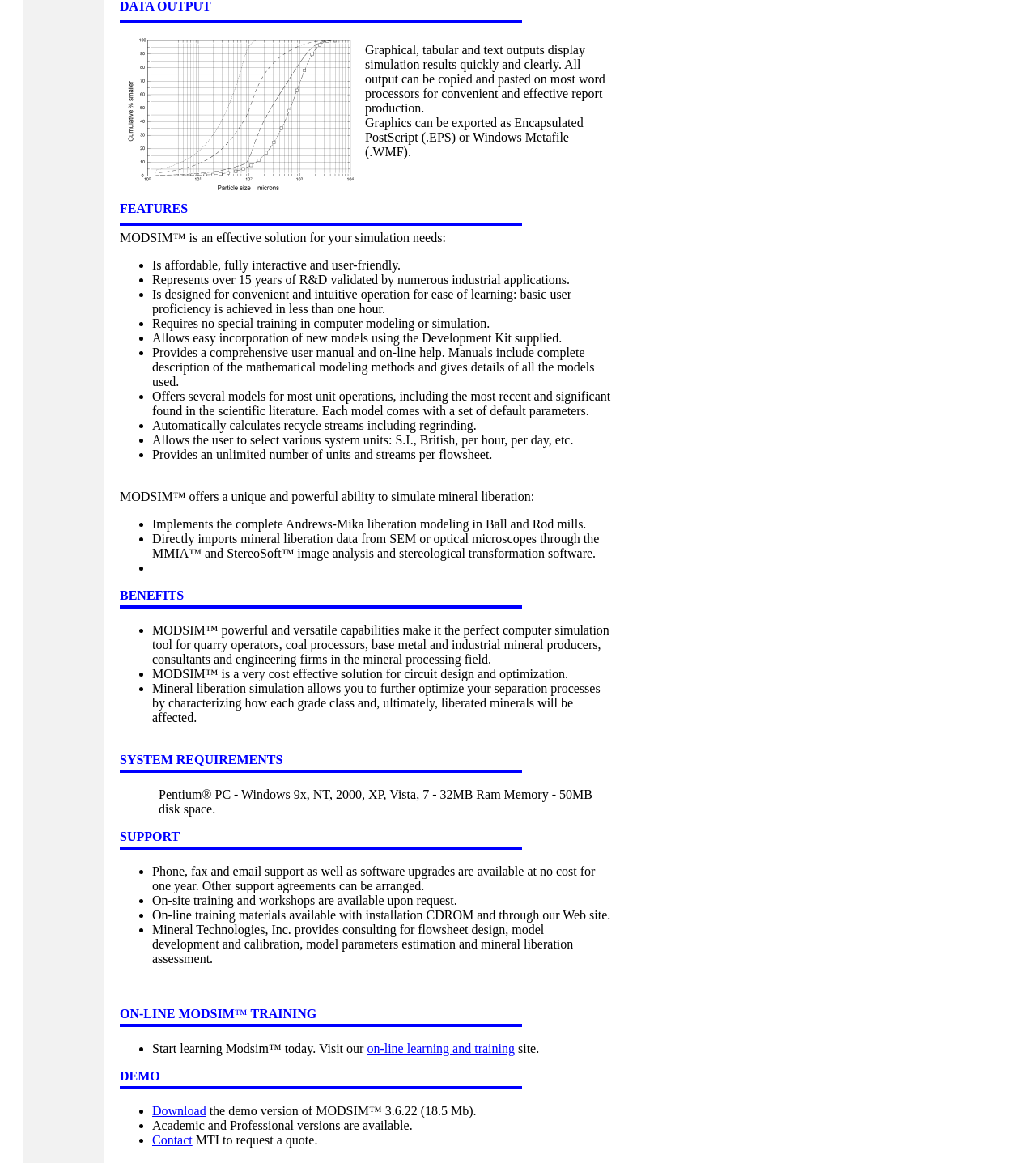What is the minimum system requirement for MODSIM™?
Give a single word or phrase answer based on the content of the image.

Pentium PC with 32MB RAM